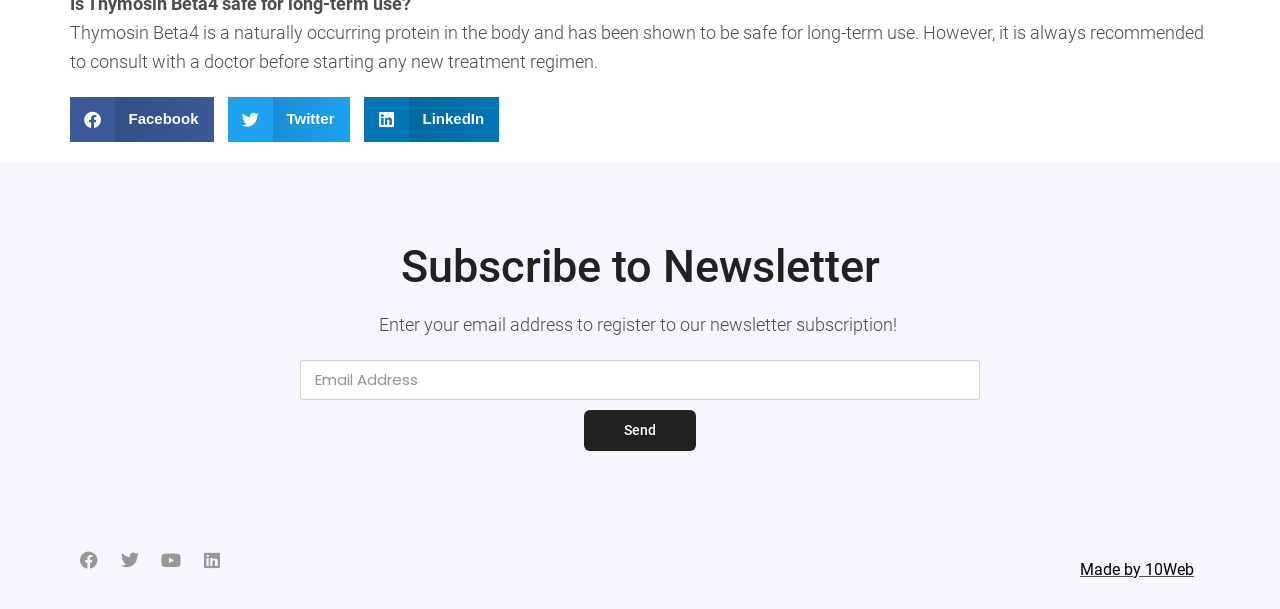Please determine the bounding box coordinates of the element's region to click for the following instruction: "Subscribe to the newsletter".

[0.234, 0.397, 0.766, 0.478]